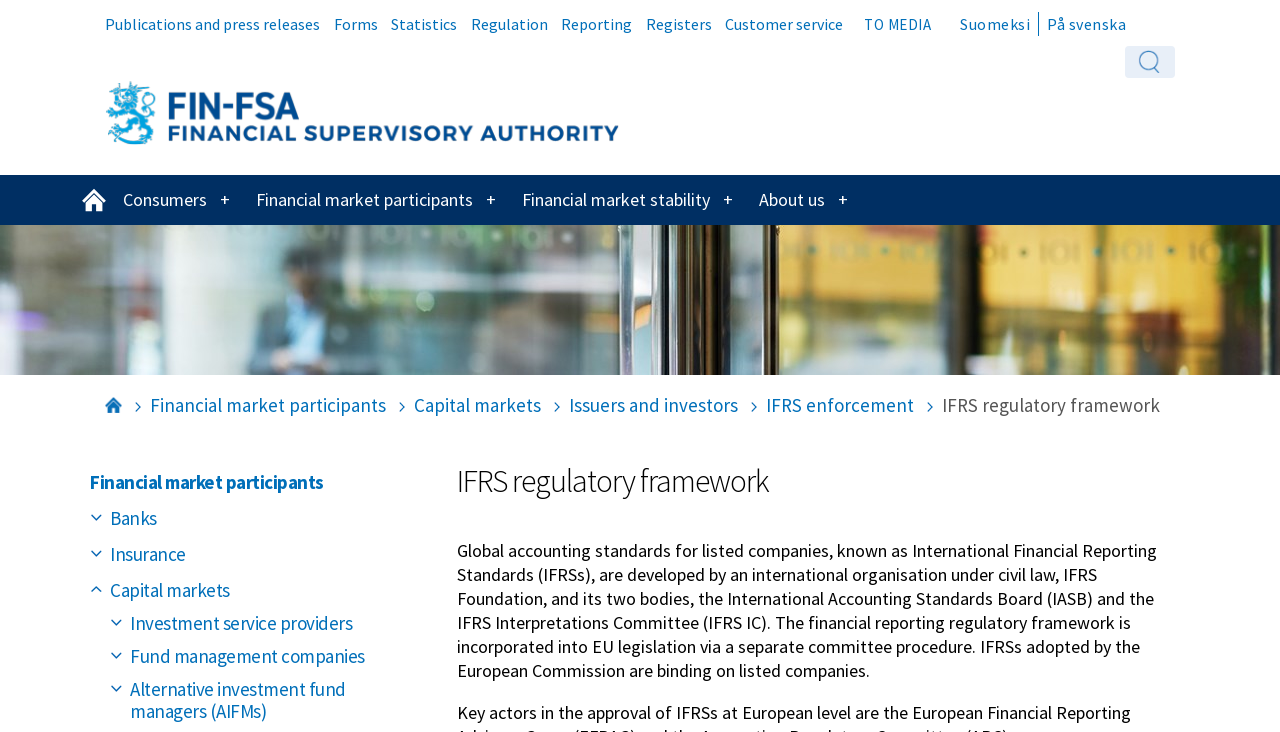Determine the bounding box coordinates for the area you should click to complete the following instruction: "Read about IFRS regulatory framework".

[0.357, 0.63, 0.93, 0.684]